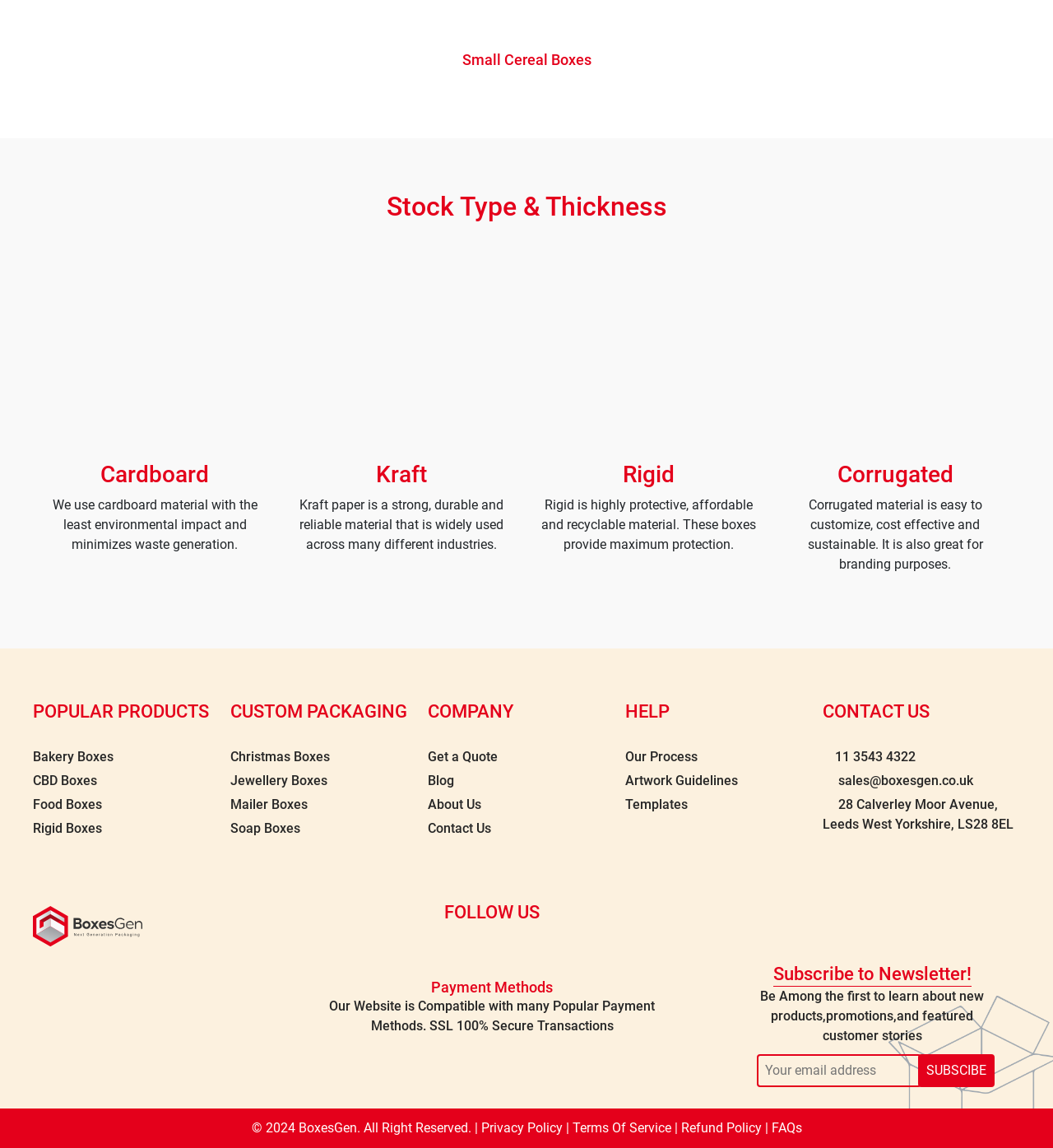Identify the bounding box coordinates for the element that needs to be clicked to fulfill this instruction: "View the Facebook page". Provide the coordinates in the format of four float numbers between 0 and 1: [left, top, right, bottom].

[0.385, 0.818, 0.405, 0.832]